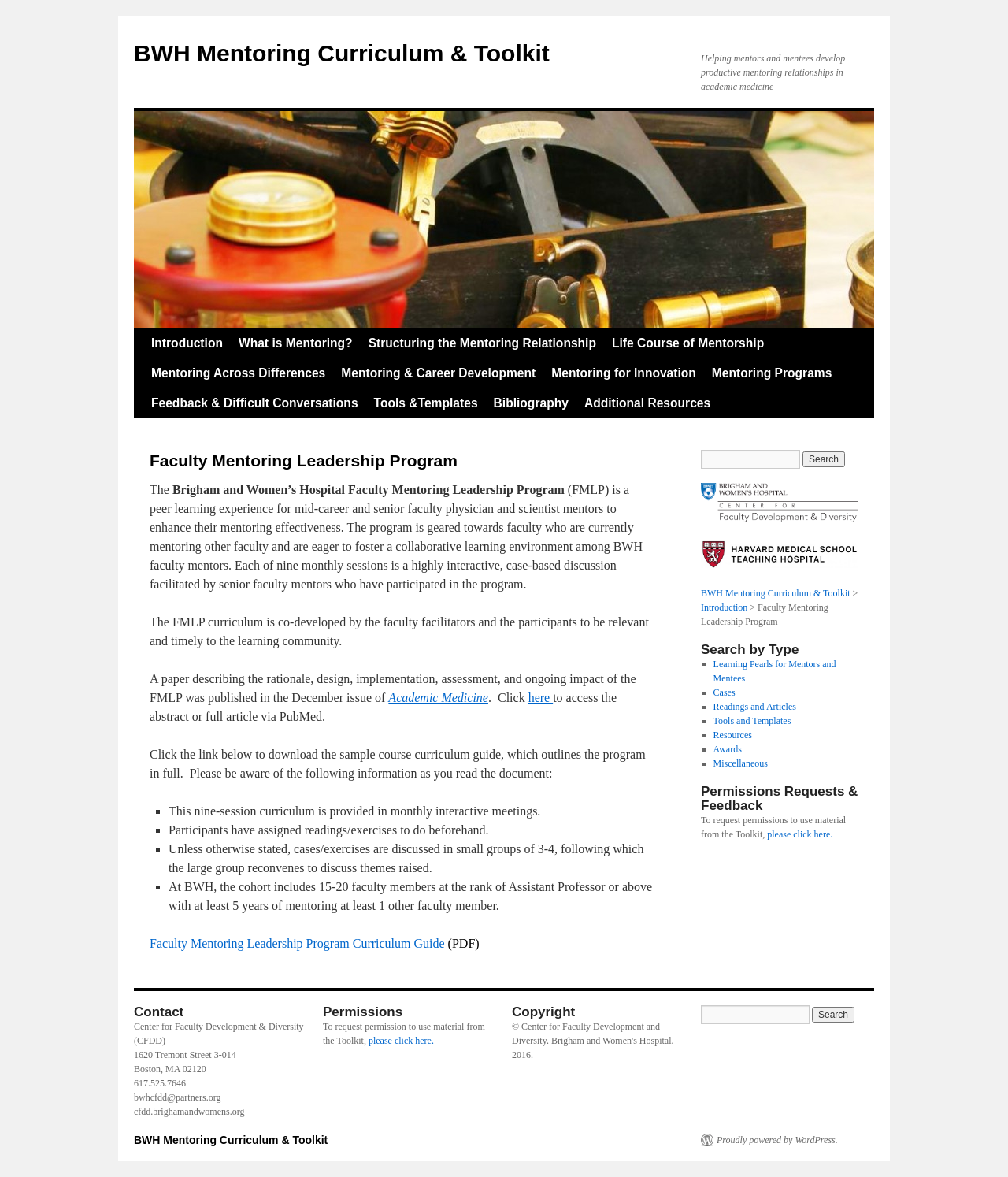Find the bounding box coordinates of the element's region that should be clicked in order to follow the given instruction: "Click on the 'Academic Medicine' link". The coordinates should consist of four float numbers between 0 and 1, i.e., [left, top, right, bottom].

[0.385, 0.587, 0.484, 0.599]